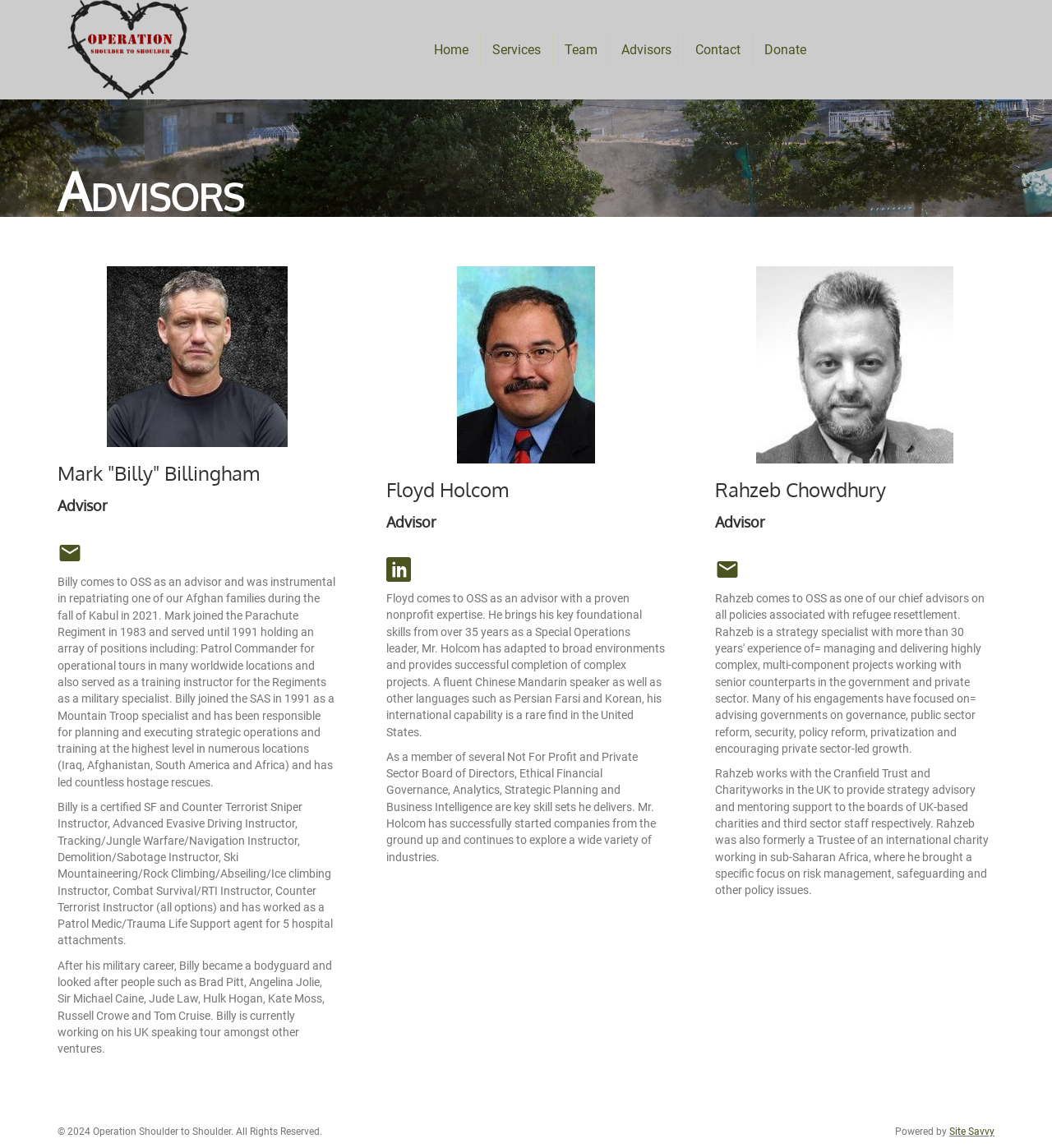Pinpoint the bounding box coordinates of the element you need to click to execute the following instruction: "Read about Floyd Holcom's expertise". The bounding box should be represented by four float numbers between 0 and 1, in the format [left, top, right, bottom].

[0.367, 0.516, 0.632, 0.643]